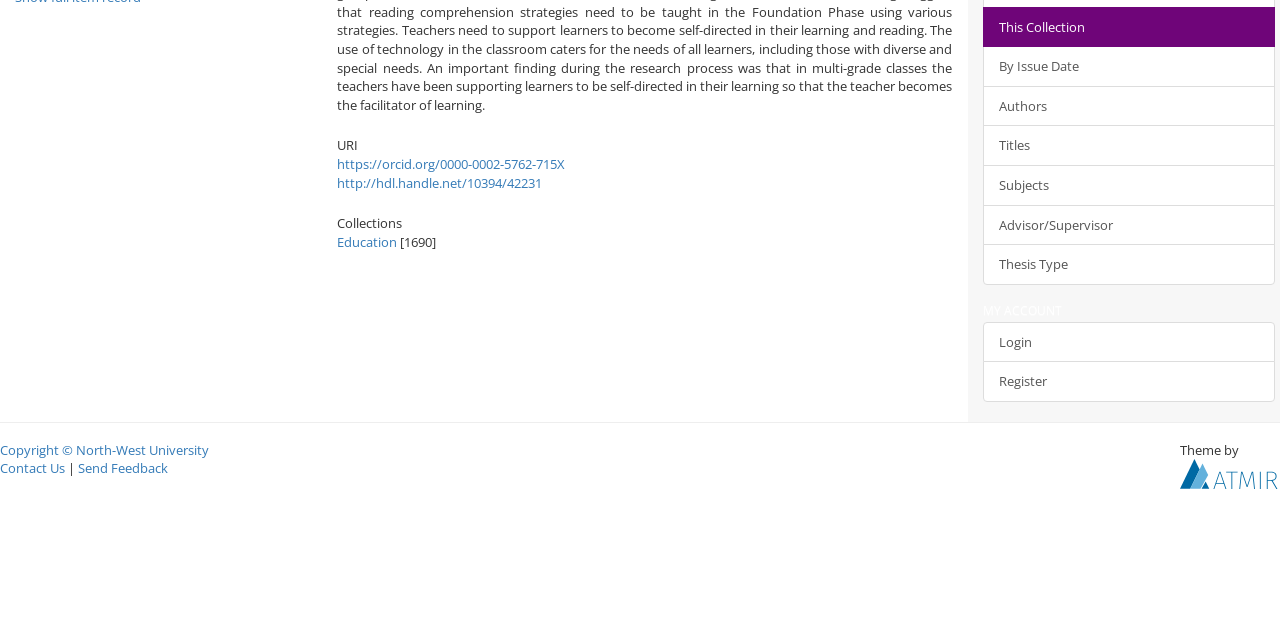For the following element description, predict the bounding box coordinates in the format (top-left x, top-left y, bottom-right x, bottom-right y). All values should be floating point numbers between 0 and 1. Description: Register

[0.768, 0.564, 0.996, 0.628]